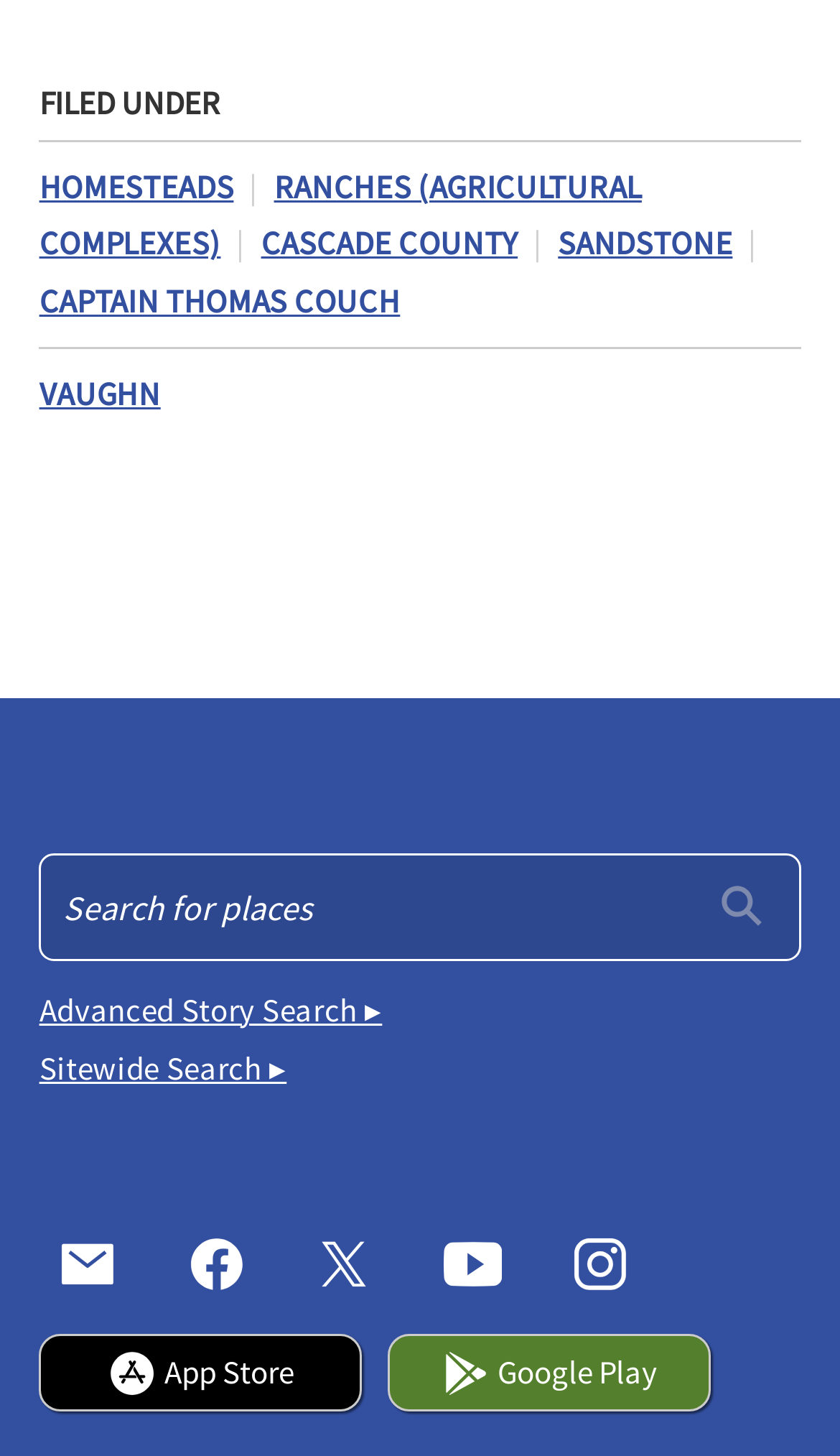Find the bounding box coordinates for the HTML element described as: "aria-label="Submit" name="submit_footer-search"". The coordinates should consist of four float values between 0 and 1, i.e., [left, top, right, bottom].

[0.826, 0.597, 0.941, 0.645]